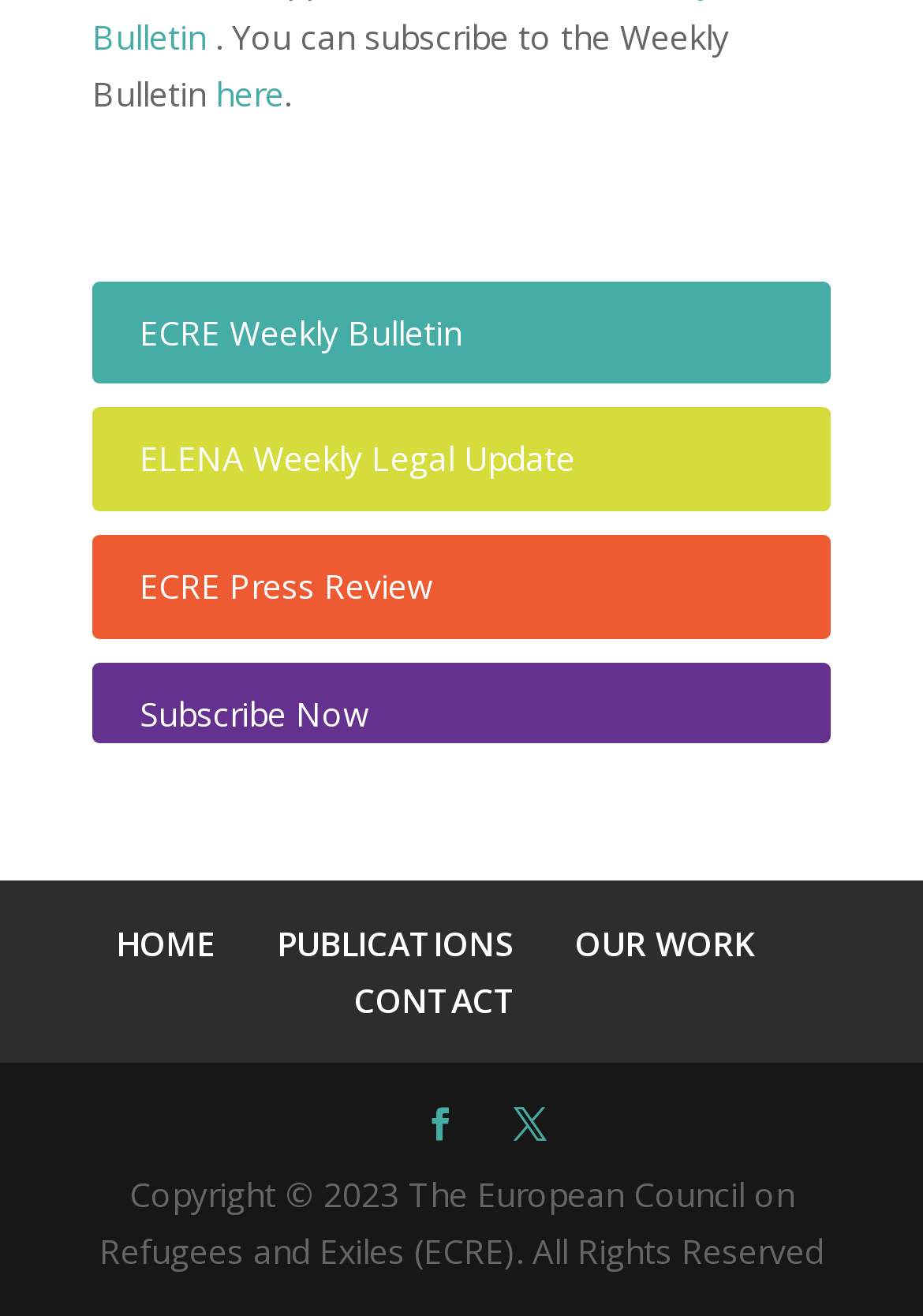Using the given element description, provide the bounding box coordinates (top-left x, top-left y, bottom-right x, bottom-right y) for the corresponding UI element in the screenshot: Contact

None